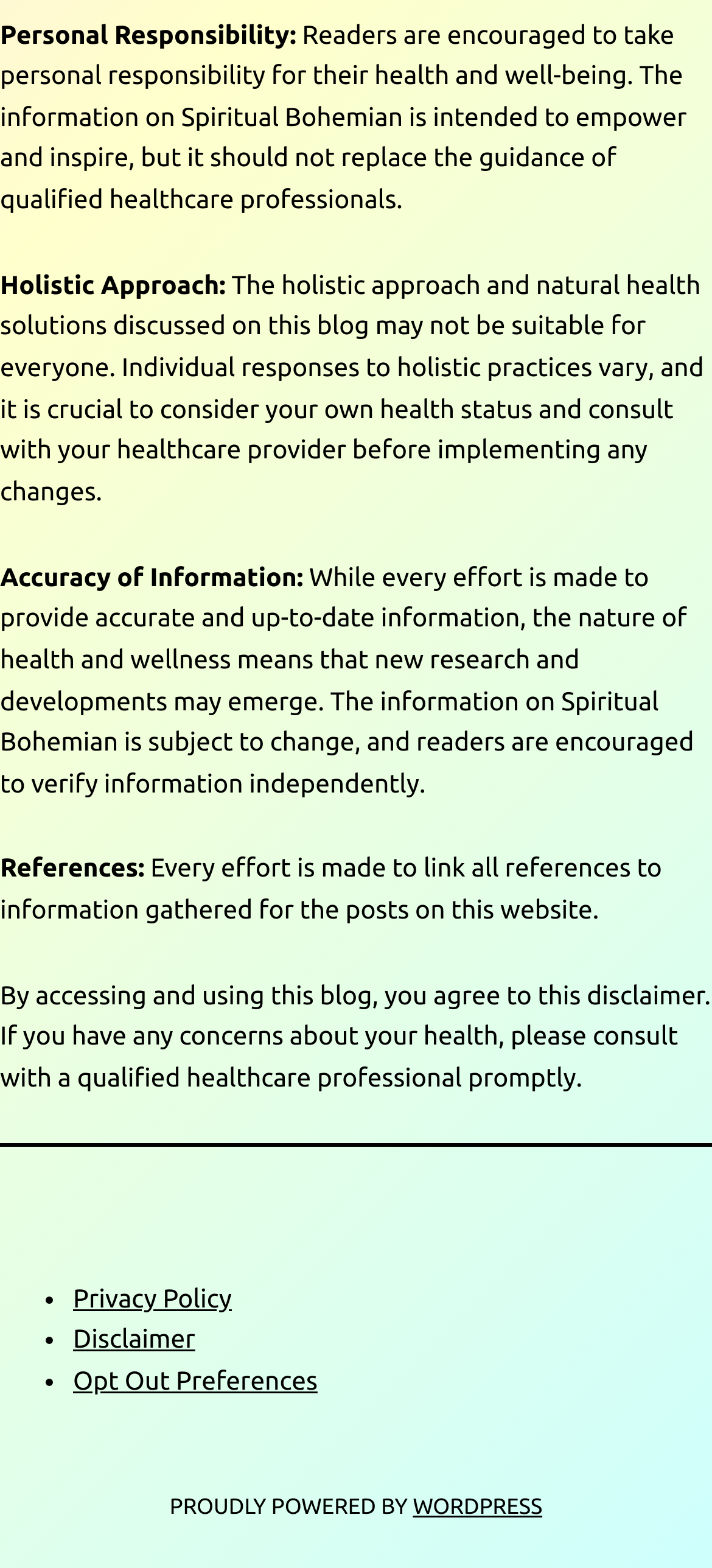Provide your answer in a single word or phrase: 
What is the purpose of the information on this website?

Empower and inspire